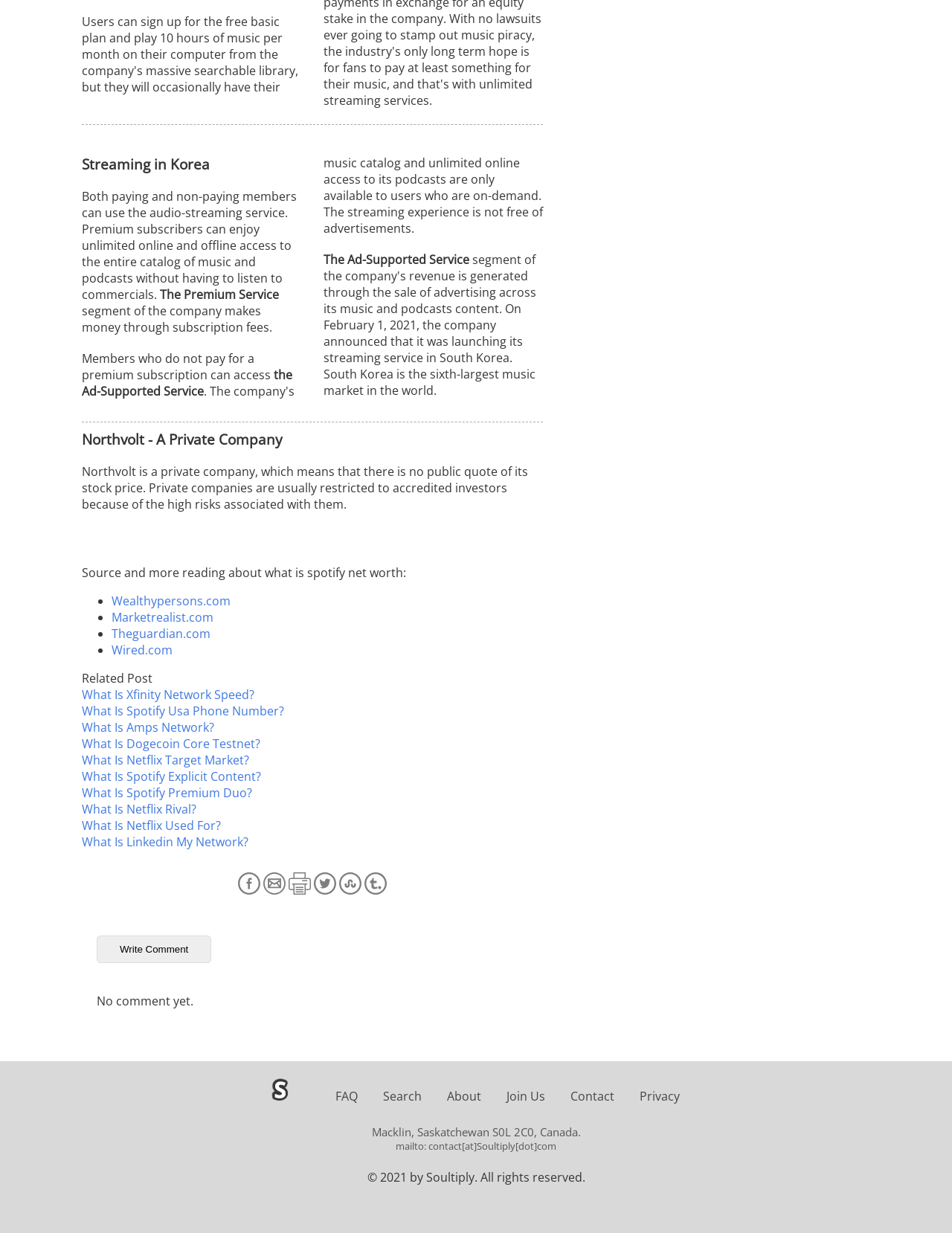Pinpoint the bounding box coordinates of the area that should be clicked to complete the following instruction: "Read more about 'What Is Spotify Usa Phone Number?'". The coordinates must be given as four float numbers between 0 and 1, i.e., [left, top, right, bottom].

[0.086, 0.57, 0.298, 0.583]